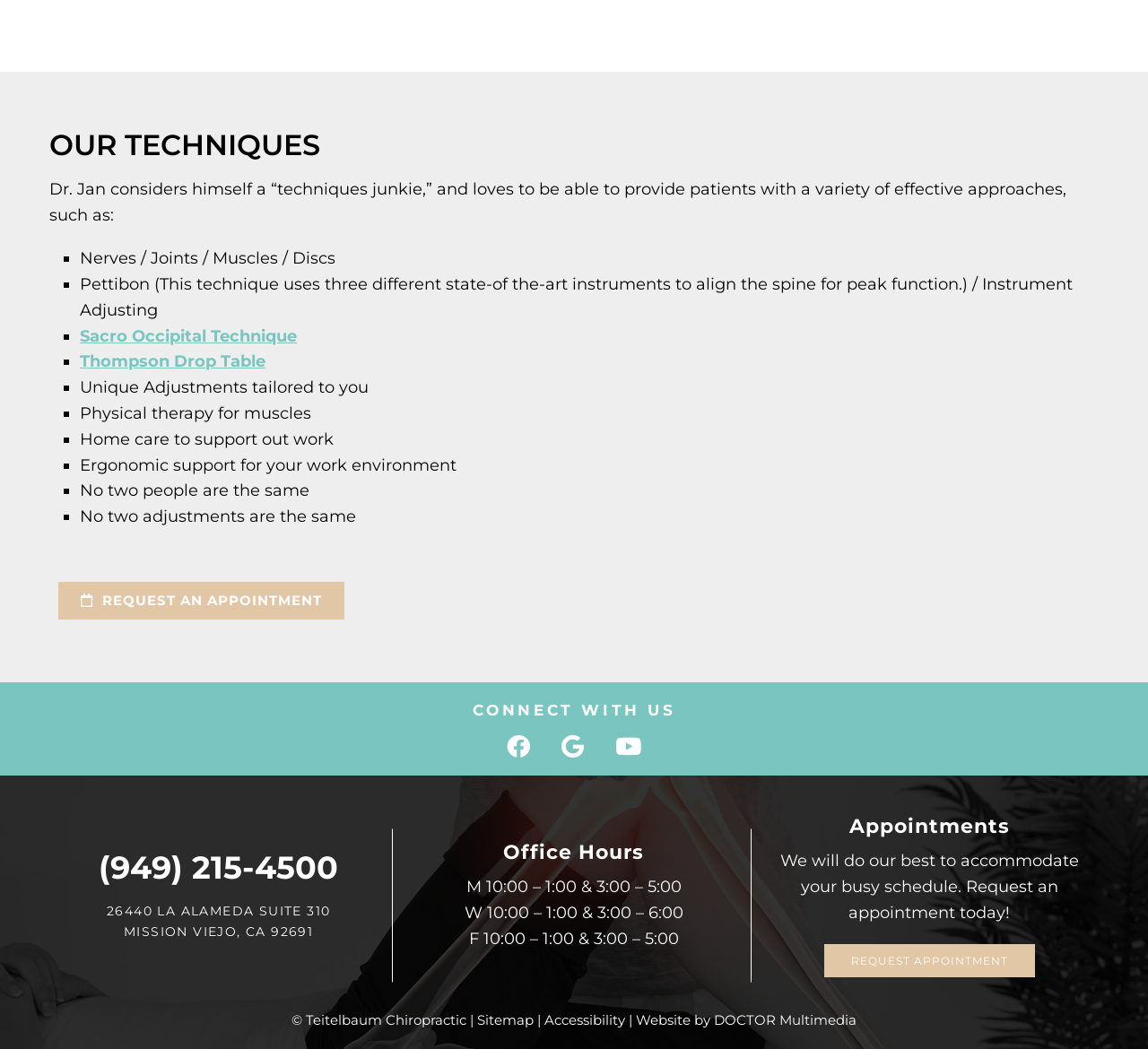Find the bounding box coordinates for the HTML element described as: "Website by DOCTOR Multimedia". The coordinates should consist of four float values between 0 and 1, i.e., [left, top, right, bottom].

[0.554, 0.964, 0.746, 0.98]